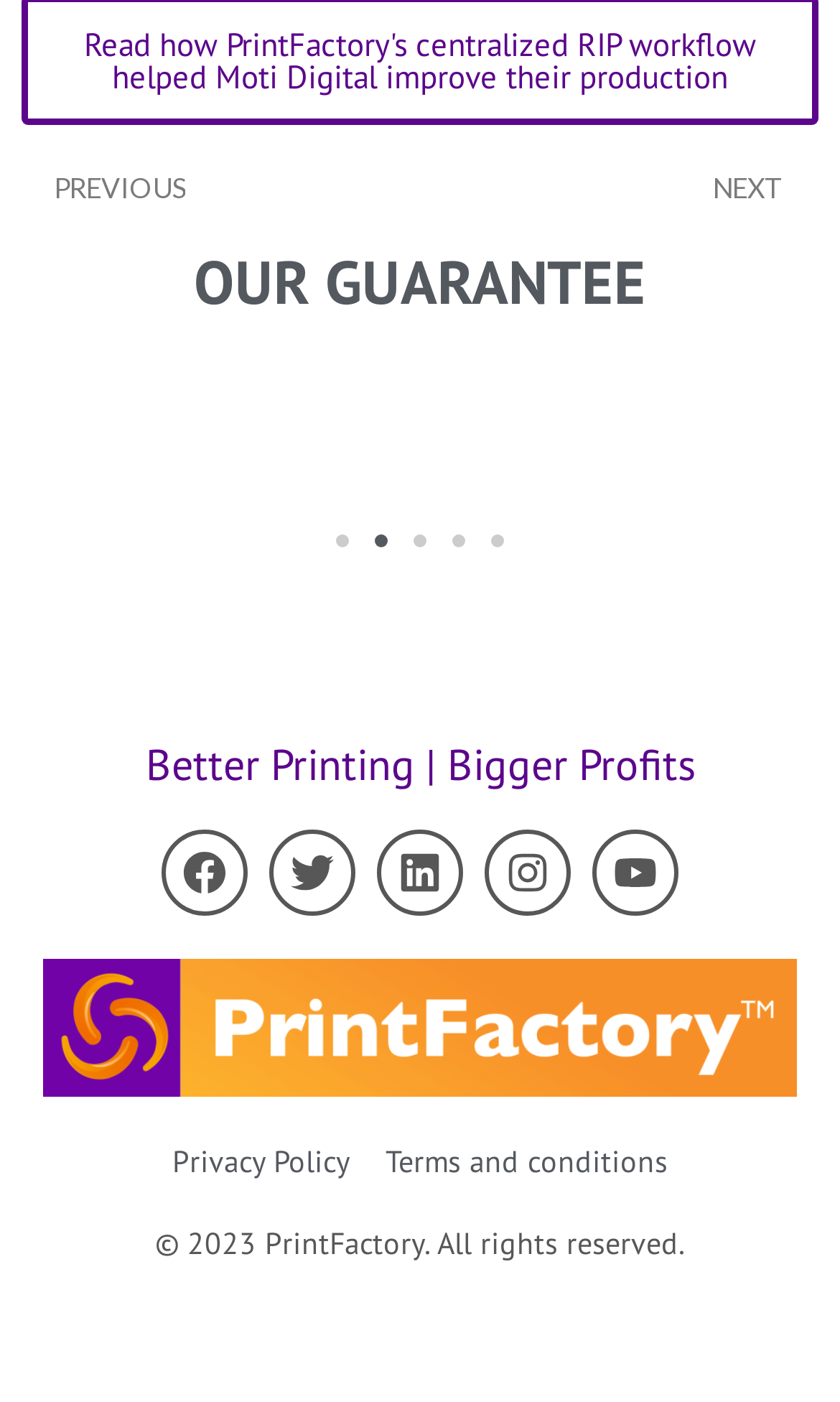What is the tagline of the company?
Answer with a single word or short phrase according to what you see in the image.

Better Printing | Bigger Profits